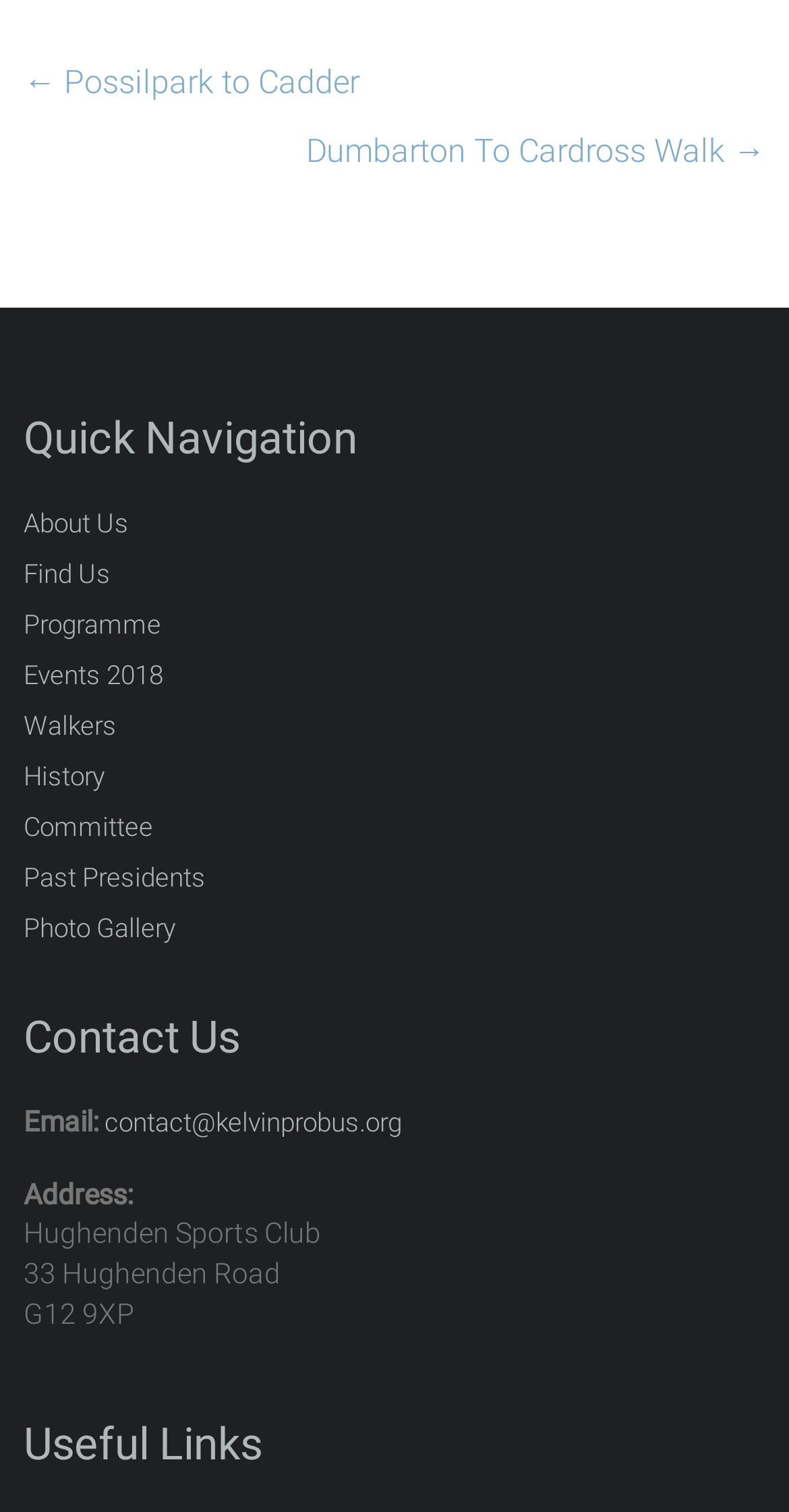Using the provided description: "contact@kelvinprobus.org", find the bounding box coordinates of the corresponding UI element. The output should be four float numbers between 0 and 1, in the format [left, top, right, bottom].

[0.133, 0.732, 0.509, 0.752]